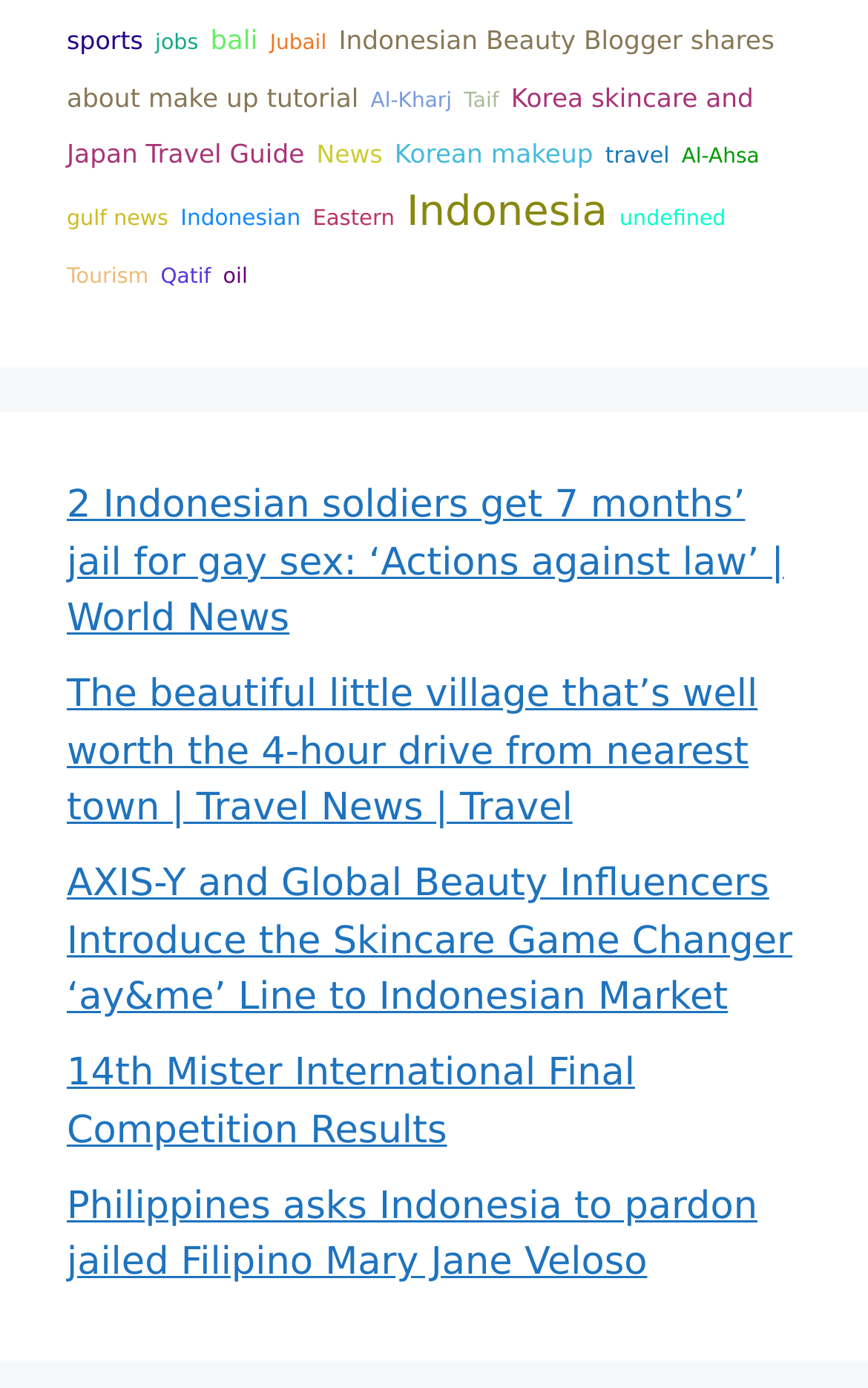Kindly provide the bounding box coordinates of the section you need to click on to fulfill the given instruction: "Read '2 Indonesian soldiers get 7 months’ jail for gay sex: ‘Actions against law’ | World News'".

[0.077, 0.349, 0.903, 0.463]